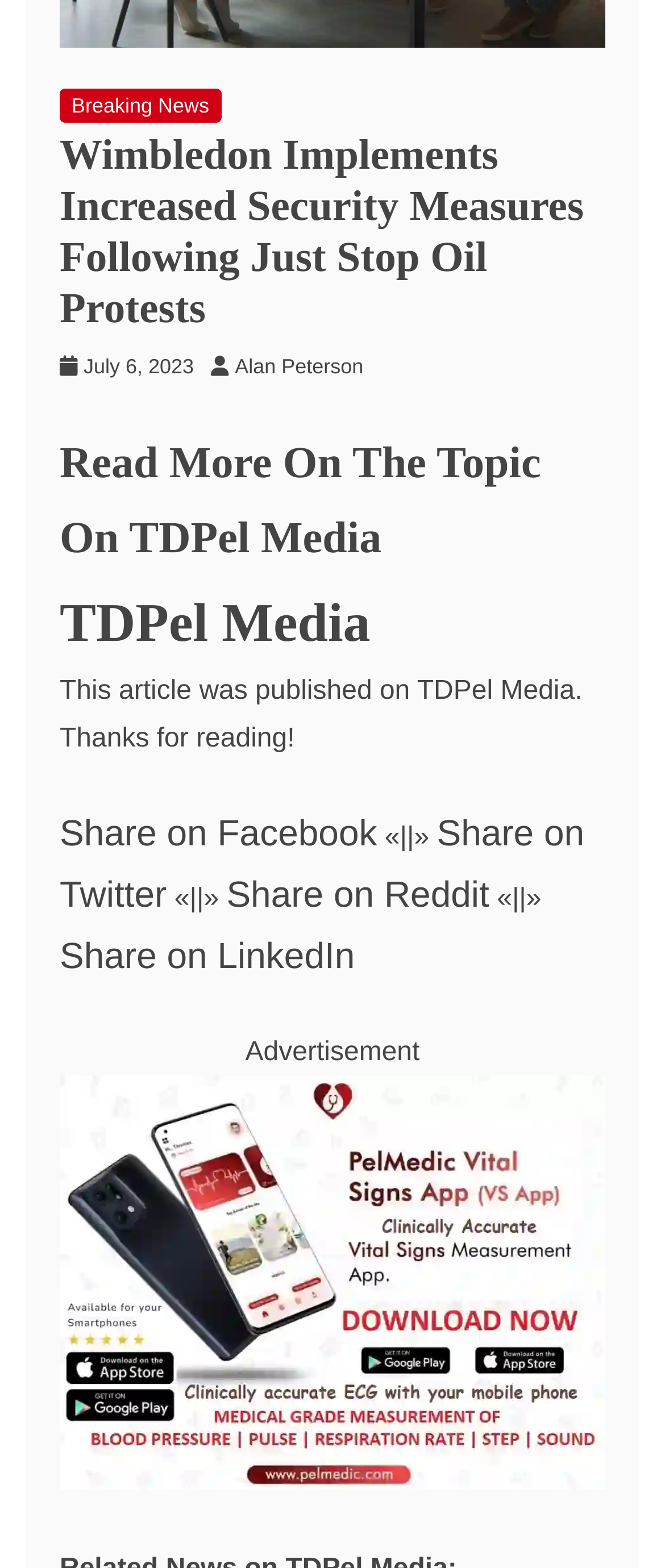Using the provided description: "TDPel Media", find the bounding box coordinates of the corresponding UI element. The output should be four float numbers between 0 and 1, in the format [left, top, right, bottom].

[0.627, 0.432, 0.864, 0.451]